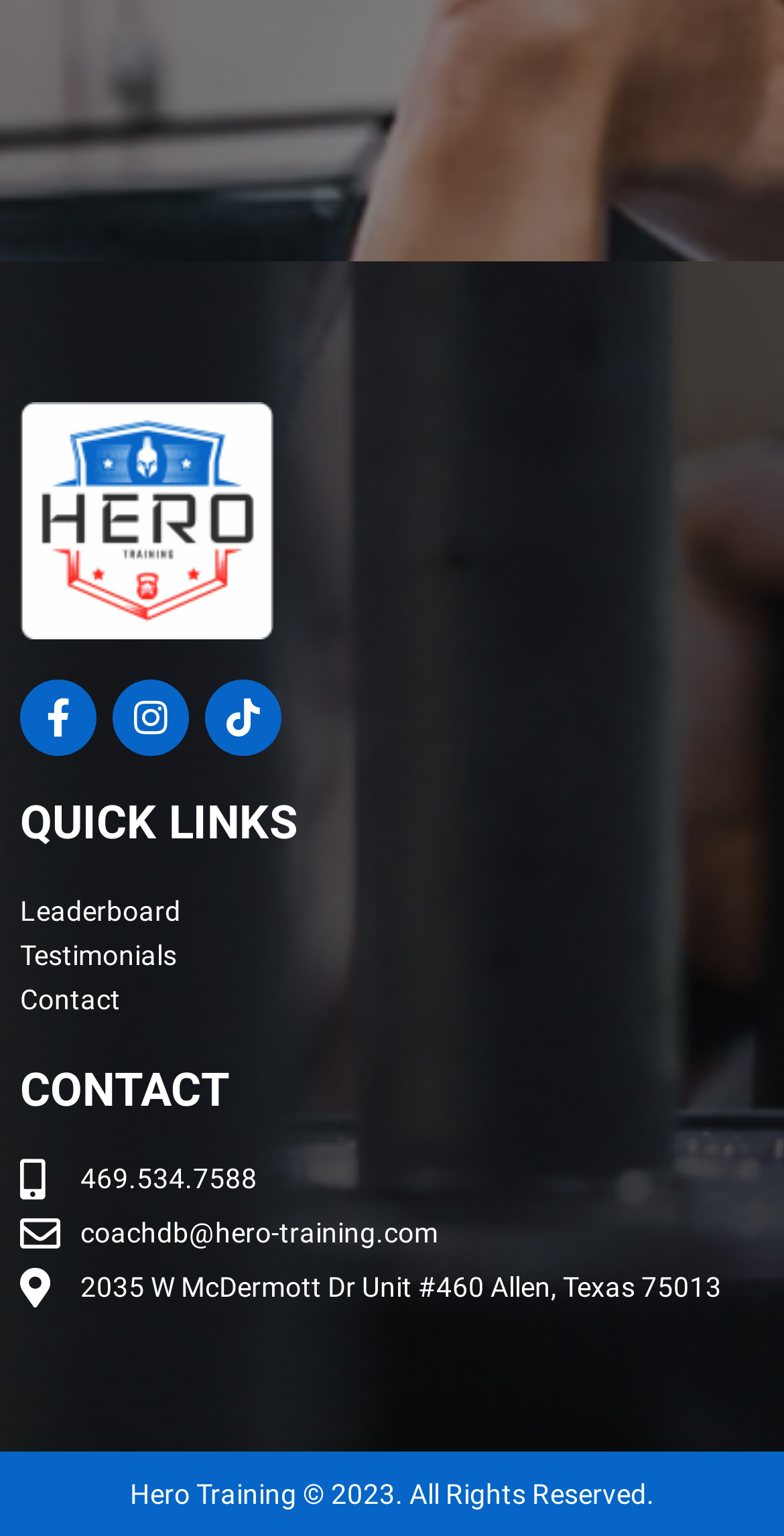Please specify the bounding box coordinates for the clickable region that will help you carry out the instruction: "Check testimonials".

[0.026, 0.609, 0.974, 0.637]